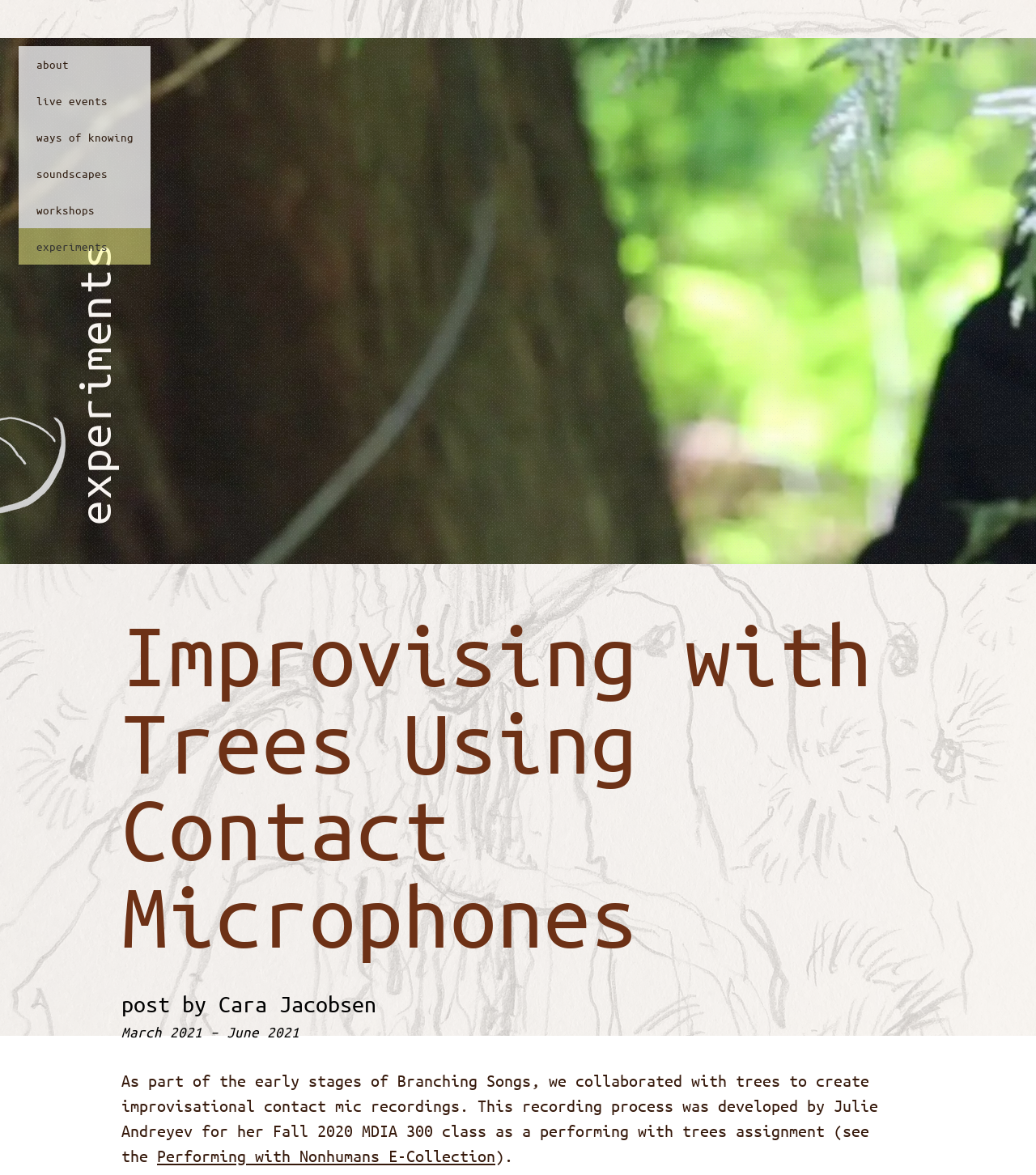Determine the bounding box for the UI element as described: "ways of knowing". The coordinates should be represented as four float numbers between 0 and 1, formatted as [left, top, right, bottom].

[0.018, 0.101, 0.145, 0.132]